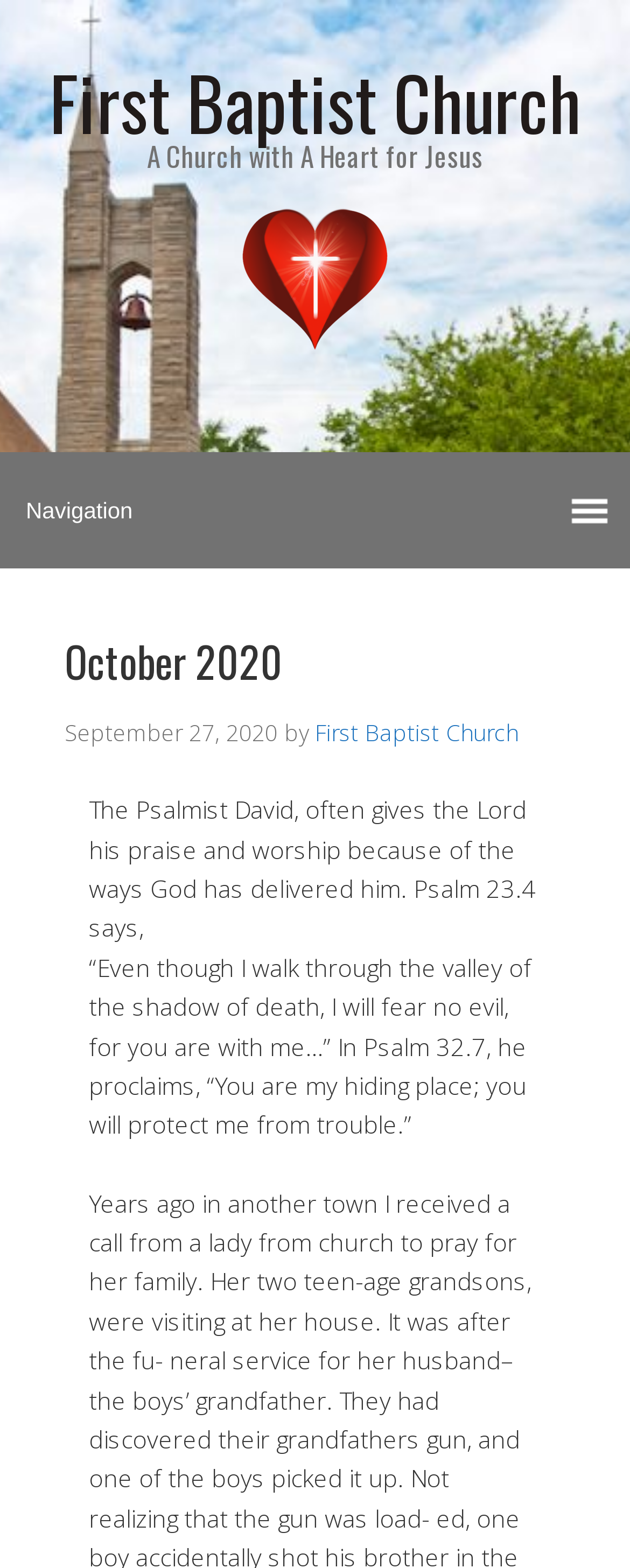What is the theme of the sermon?
Look at the image and construct a detailed response to the question.

The text mentions that 'The Psalmist David, often gives the Lord his praise and worship because of the ways God has delivered him', suggesting that the theme of the sermon is praise and worship.